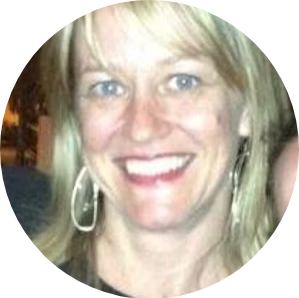Please analyze the image and provide a thorough answer to the question:
What is the shape of the image?

The caption states that the image is in a round format, which highlights Dr. Wilson's face.